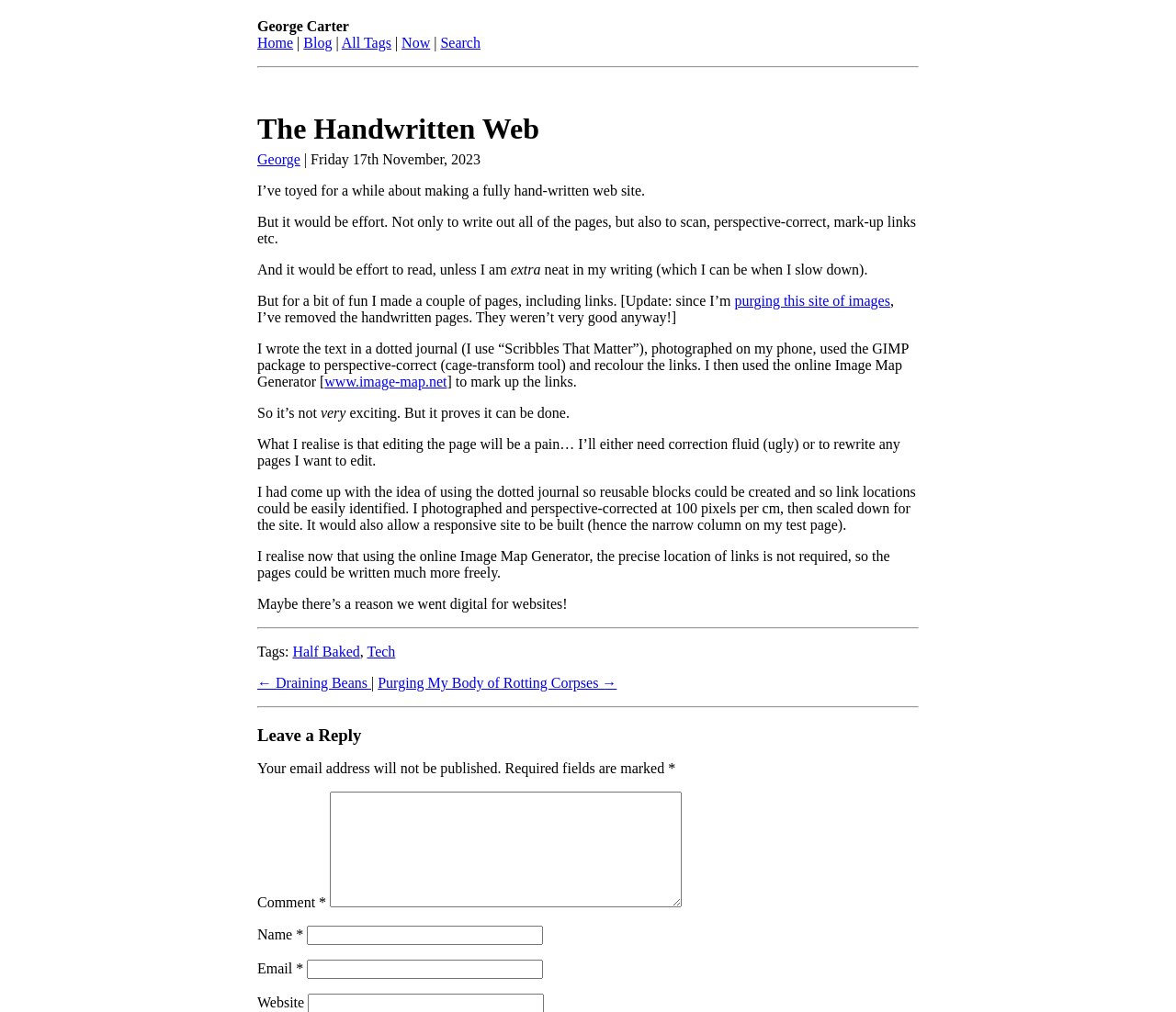What is the purpose of using the online Image Map Generator?
Using the image, give a concise answer in the form of a single word or short phrase.

to mark up links